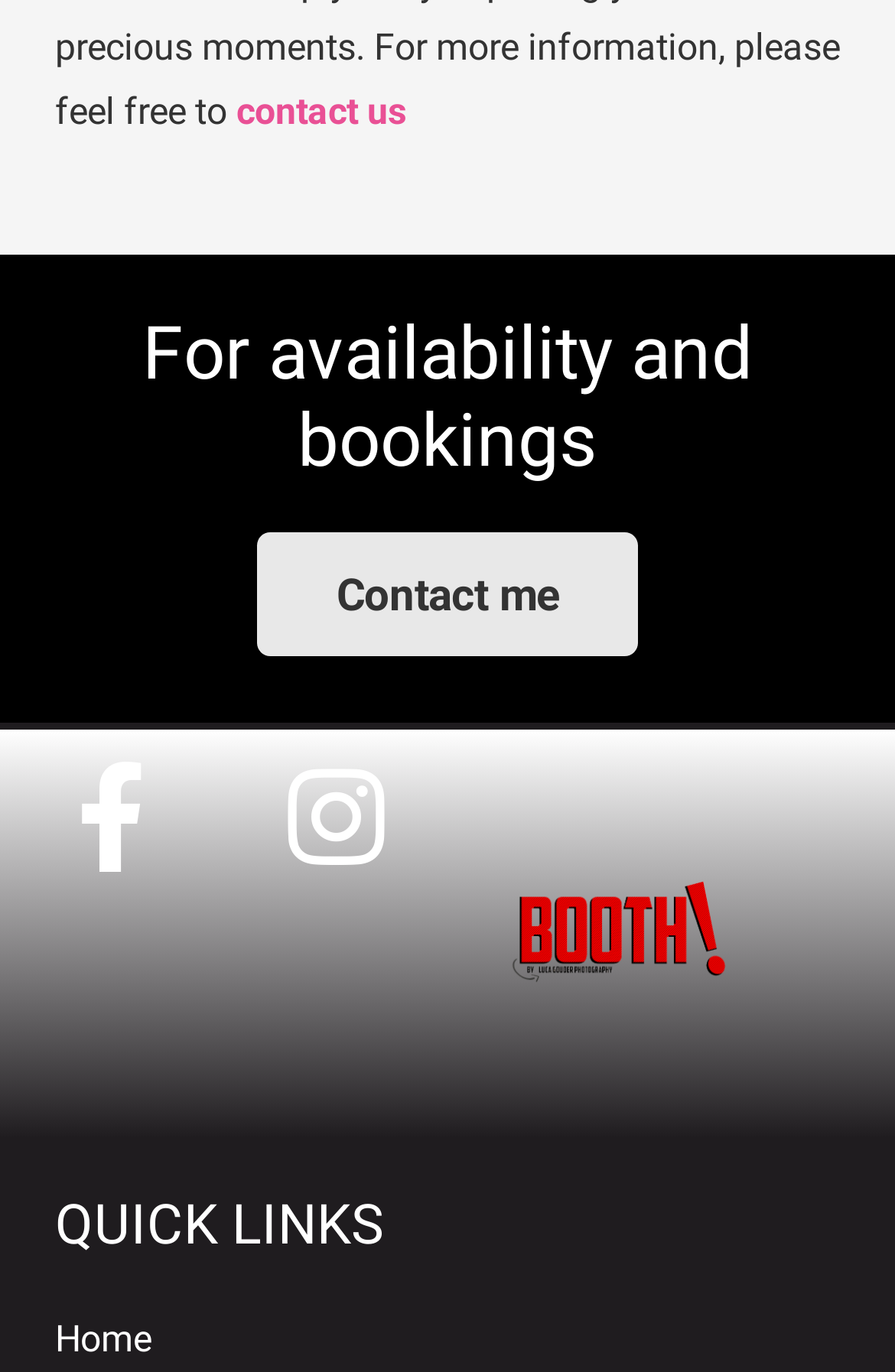Give a short answer using one word or phrase for the question:
What is the icon next to the 'Link' text?

BOOTH Icon